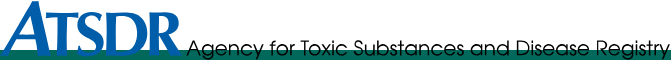Use the information in the screenshot to answer the question comprehensively: What is the purpose of the ATSDR?

The logo of the ATSDR is located in a header section, and it signifies the organization's focus on safeguarding public health by providing information and guidance related to hazardous substances and disease prevention, which implies that the purpose of the ATSDR is to safeguard public health.